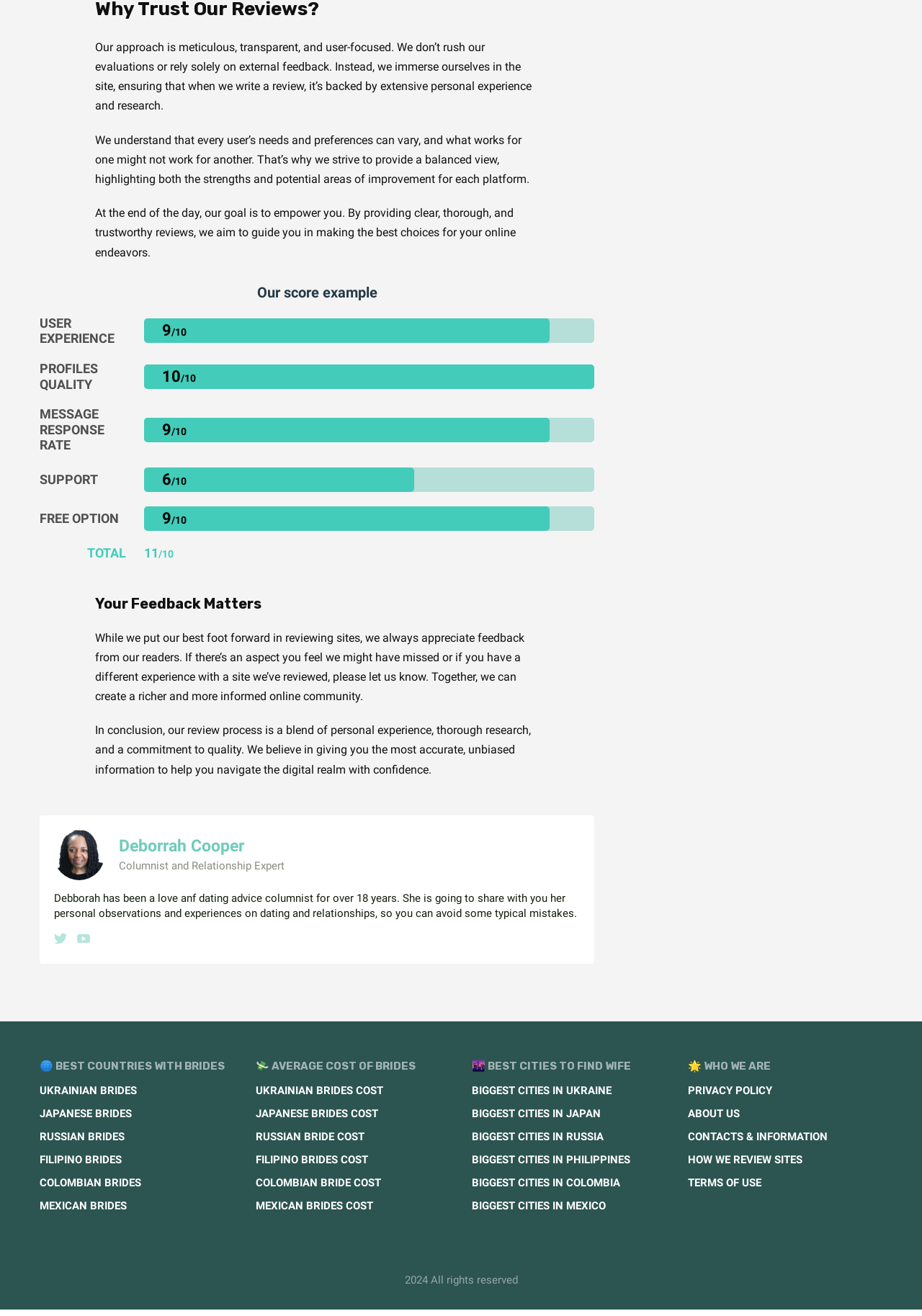Determine the bounding box coordinates of the clickable element to complete this instruction: "Learn about Ukrainian Brides". Provide the coordinates in the format of four float numbers between 0 and 1, [left, top, right, bottom].

[0.043, 0.828, 0.148, 0.838]